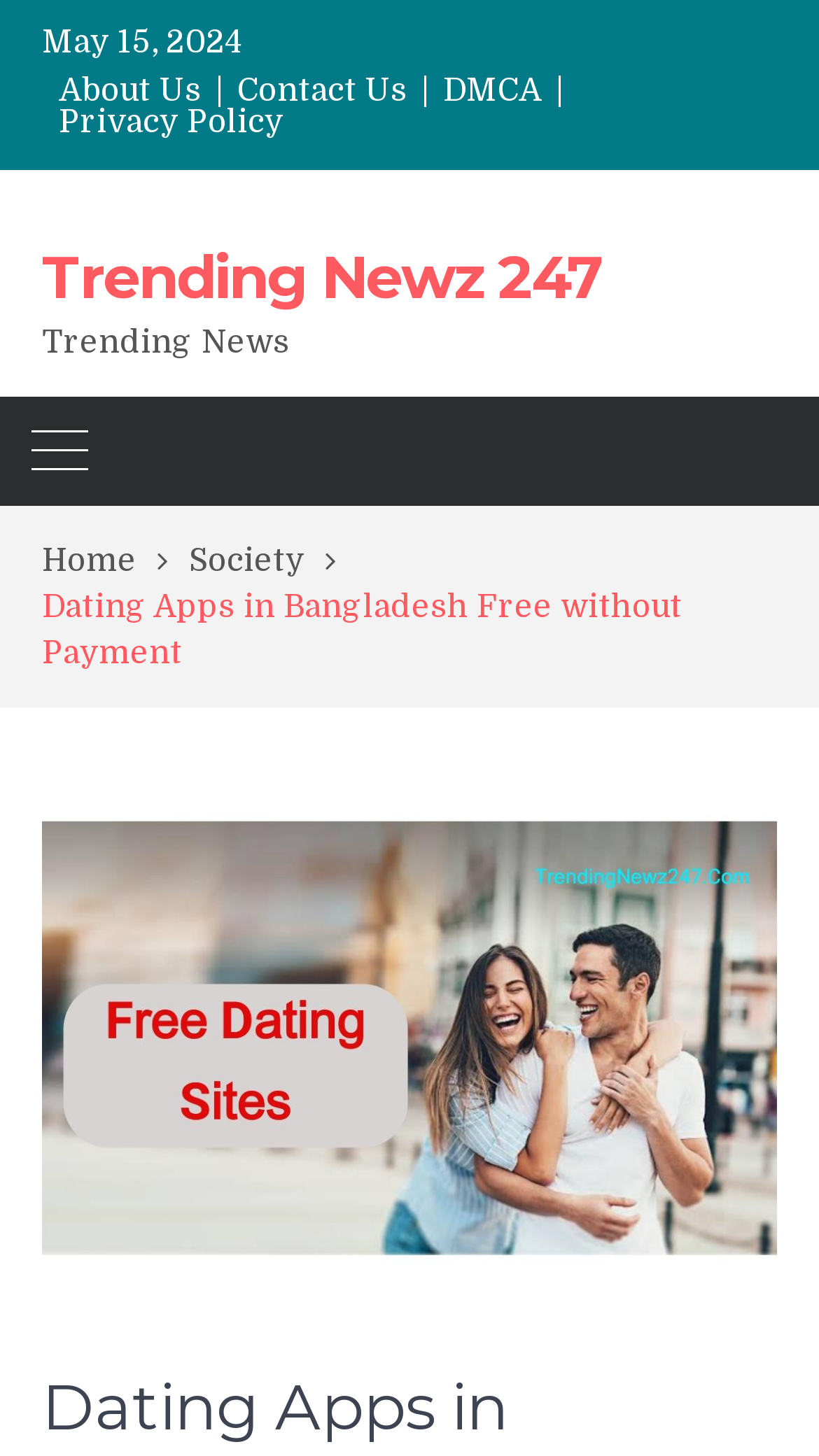Refer to the image and provide a thorough answer to this question:
How many links are in the navigation section?

I counted the number of links in the navigation section by looking at the Breadcrumbs navigation element, which contains three links: 'Home', 'Society', and 'Dating Apps in Bangladesh Free without Payment'.